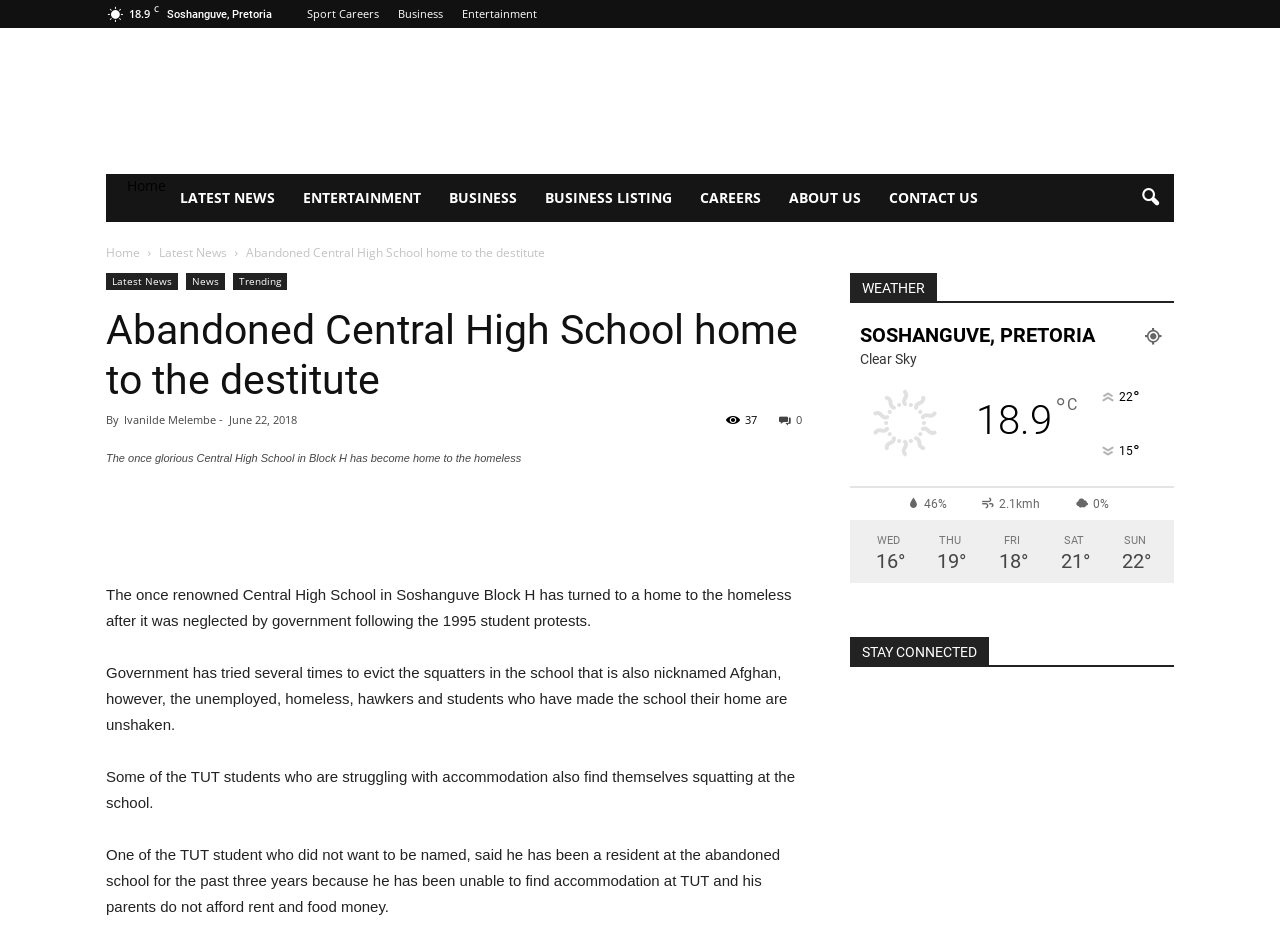Predict the bounding box coordinates for the UI element described as: "Careers". The coordinates should be four float numbers between 0 and 1, presented as [left, top, right, bottom].

[0.536, 0.188, 0.605, 0.239]